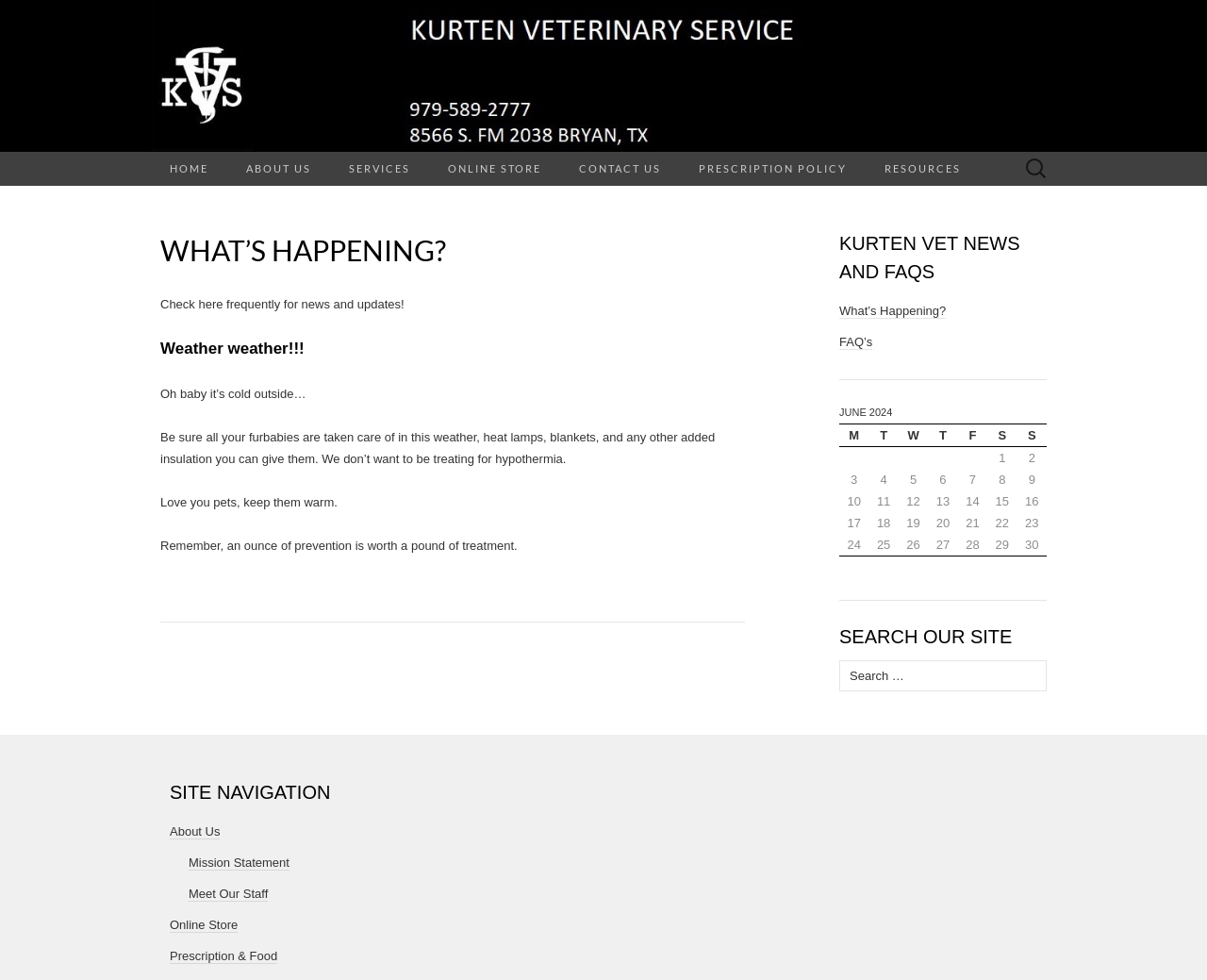What is the name of the veterinary service?
Please ensure your answer to the question is detailed and covers all necessary aspects.

The name of the veterinary service can be found in the top-left corner of the webpage, where it is written in bold font as 'Kurten Veterinary Service'.